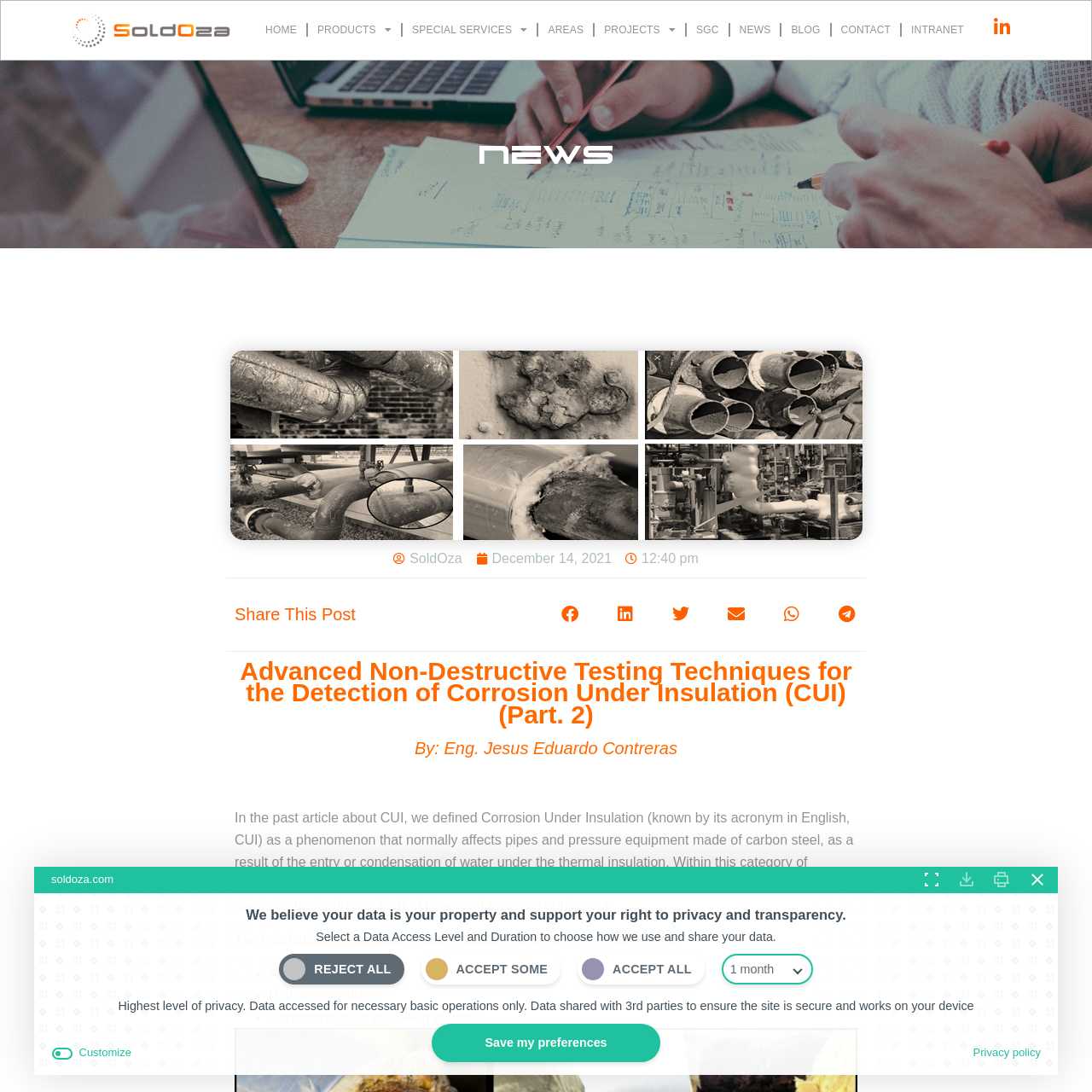Please specify the bounding box coordinates of the clickable section necessary to execute the following command: "Share this post on facebook".

[0.504, 0.545, 0.539, 0.58]